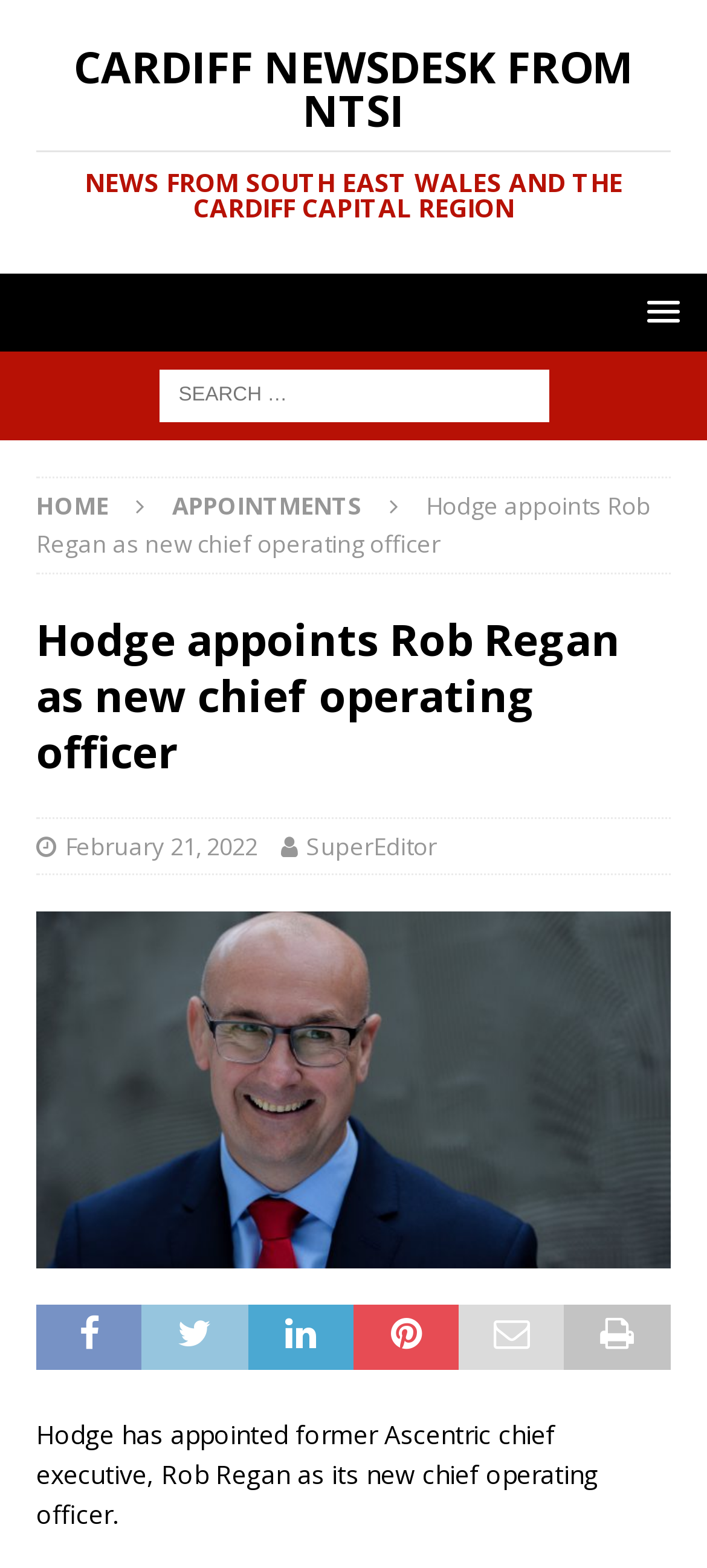Provide a thorough description of the webpage's content and layout.

The webpage appears to be a news article page, specifically from the Cardiff Newsdesk. At the top, there is a heading that reads "CARDIFF NEWSDESK FROM NTSI" followed by a subheading "NEWS FROM SOUTH EAST WALES AND THE CARDIFF CAPITAL REGION". Below this, there is a button on the right side of the page, which has a popup menu.

On the left side of the page, there is a search bar with a label "Search for:" where users can input their search queries. Below the search bar, there are two links, "HOME" and "APPOINTMENTS", which are likely navigation links to other sections of the website.

The main content of the page is an article with the title "Hodge appoints Rob Regan as new chief operating officer". The article has a date "February 21, 2022" and an author "SuperEditor" mentioned below the title. The article text is divided into two paragraphs, with the first paragraph stating that "Hodge has appointed former Ascentric chief executive, Rob Regan as its new chief operating officer." The second paragraph is not provided in the accessibility tree, but it is likely to continue the article content.

On the right side of the article, there is an image, which is not described in the accessibility tree. The image is positioned below the article title and above the article text.